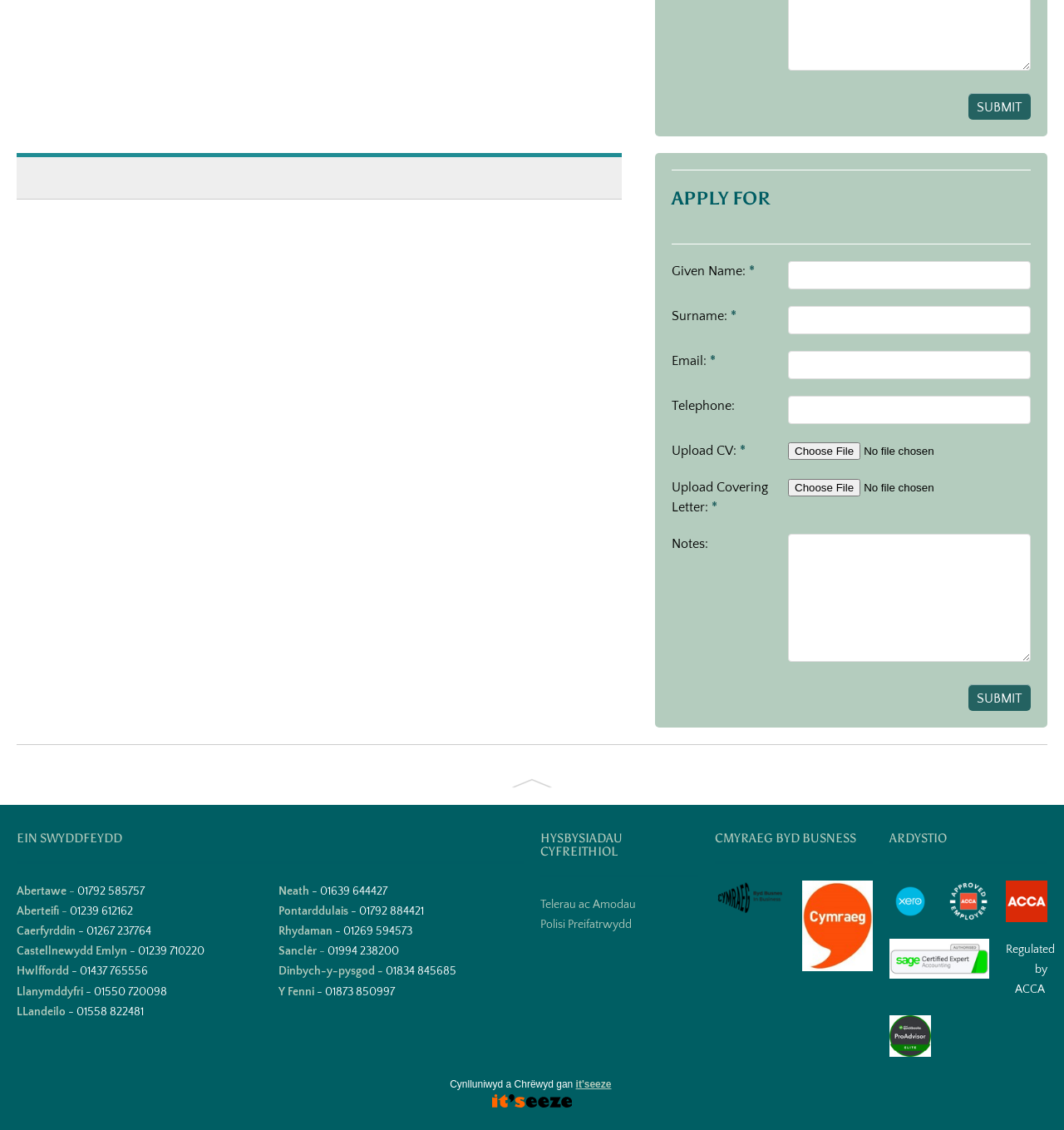Identify the bounding box coordinates for the region of the element that should be clicked to carry out the instruction: "Enter given name". The bounding box coordinates should be four float numbers between 0 and 1, i.e., [left, top, right, bottom].

[0.741, 0.231, 0.969, 0.256]